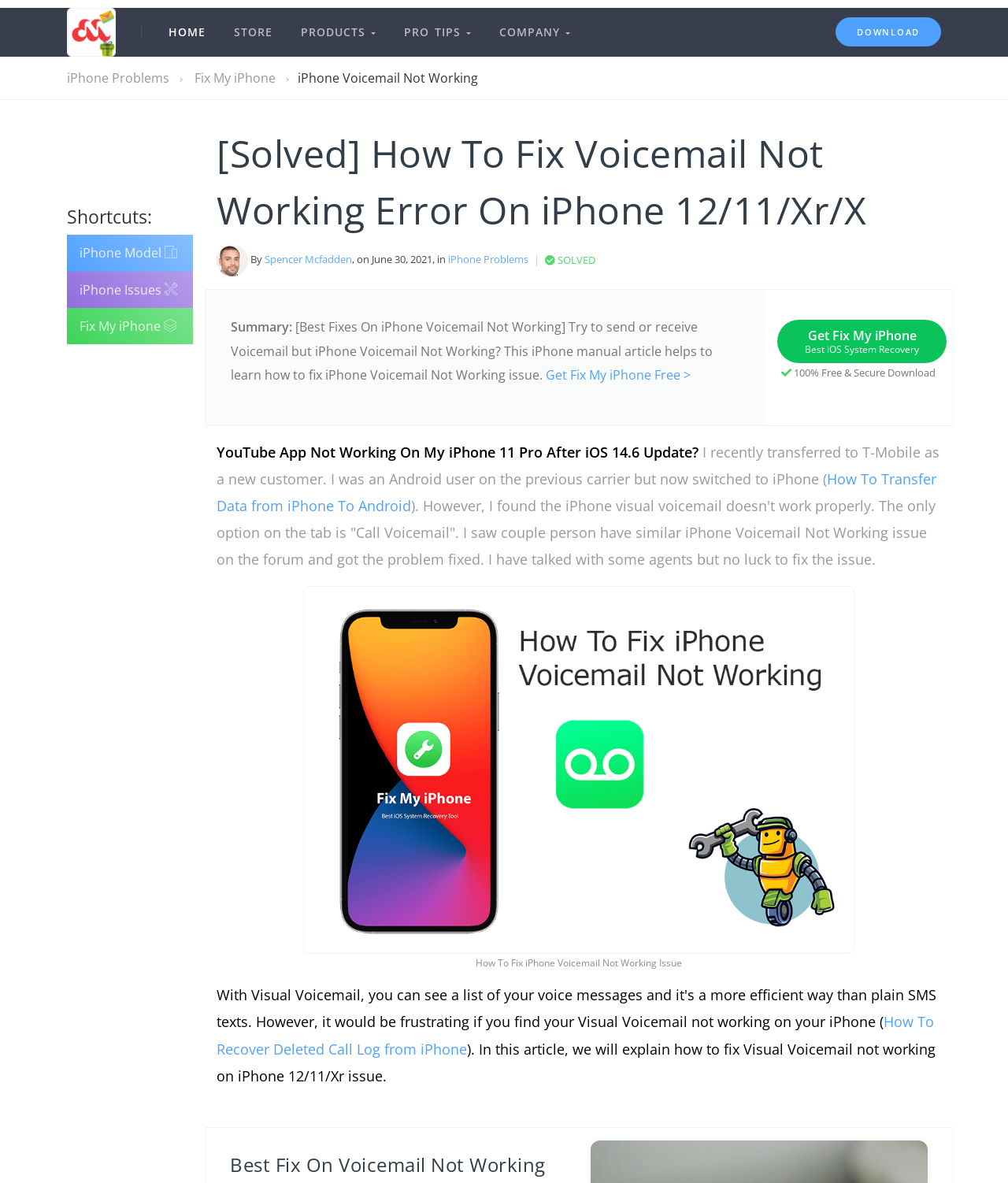Can you specify the bounding box coordinates of the area that needs to be clicked to fulfill the following instruction: "Click the 'Fix My iPhone' link"?

[0.193, 0.059, 0.273, 0.073]